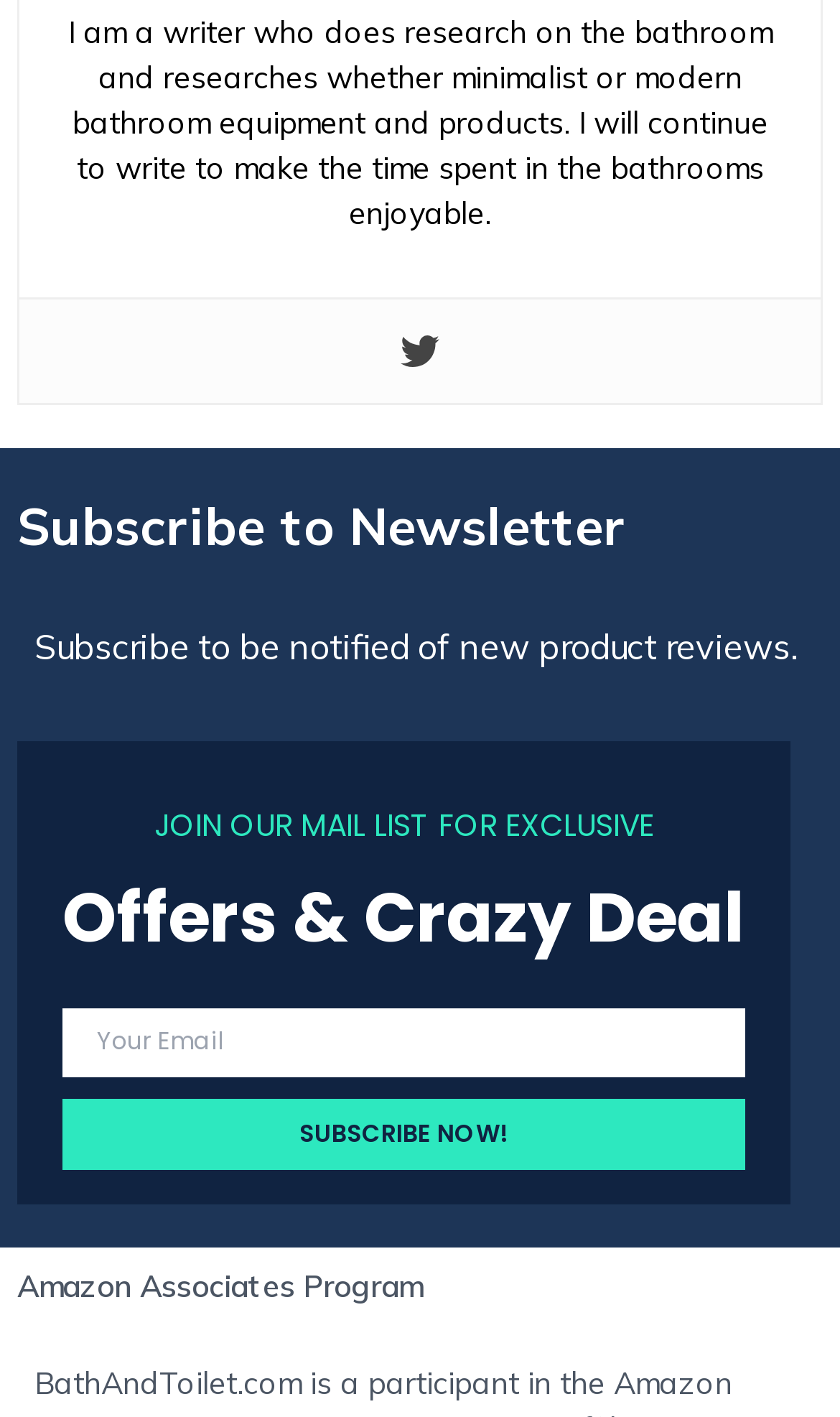What program is mentioned at the bottom of the page?
Answer the question in as much detail as possible.

The heading 'Amazon Associates Program' is located at the bottom of the page, indicating that the website is part of this program.